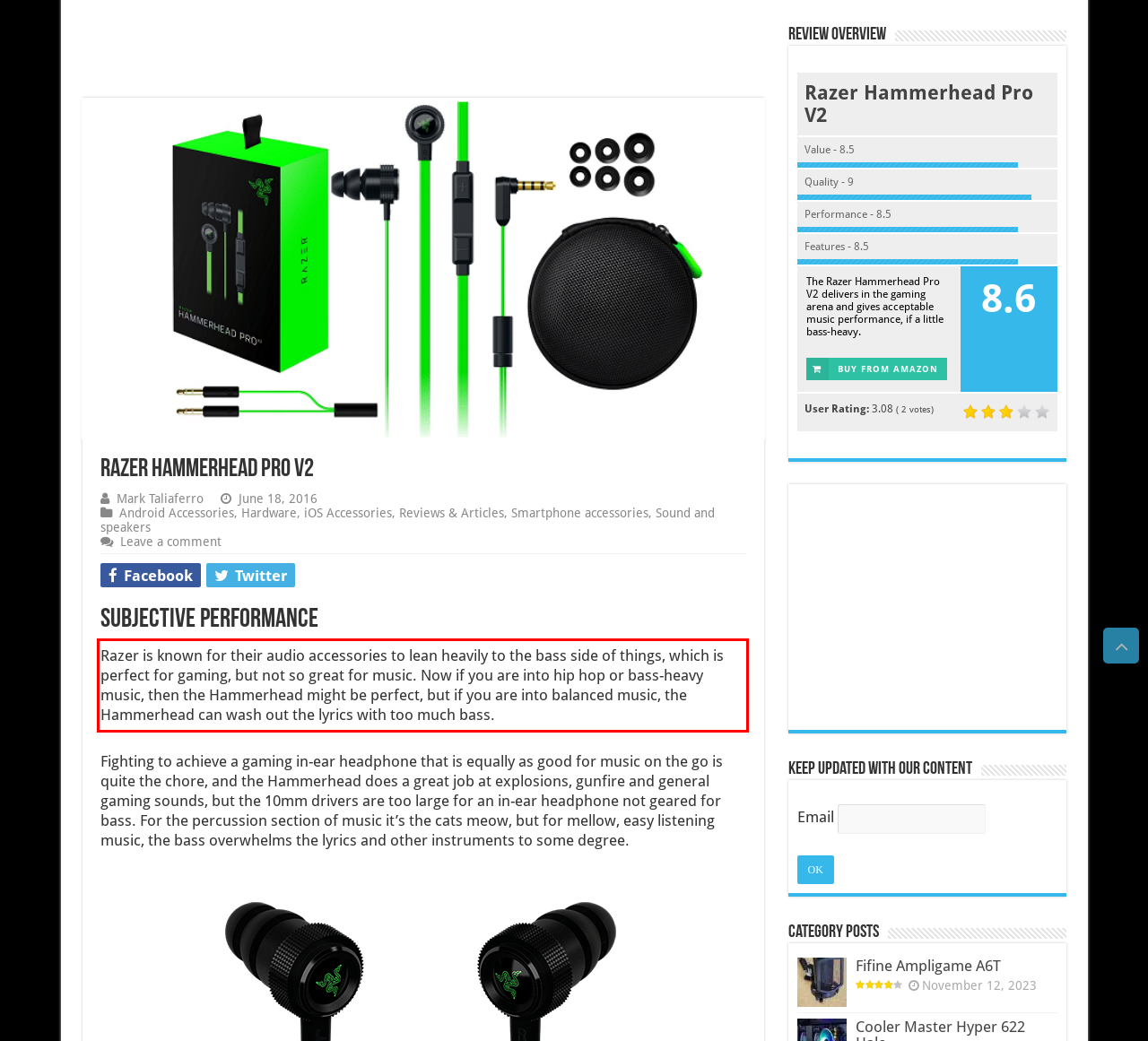Look at the screenshot of the webpage, locate the red rectangle bounding box, and generate the text content that it contains.

Razer is known for their audio accessories to lean heavily to the bass side of things, which is perfect for gaming, but not so great for music. Now if you are into hip hop or bass-heavy music, then the Hammerhead might be perfect, but if you are into balanced music, the Hammerhead can wash out the lyrics with too much bass.